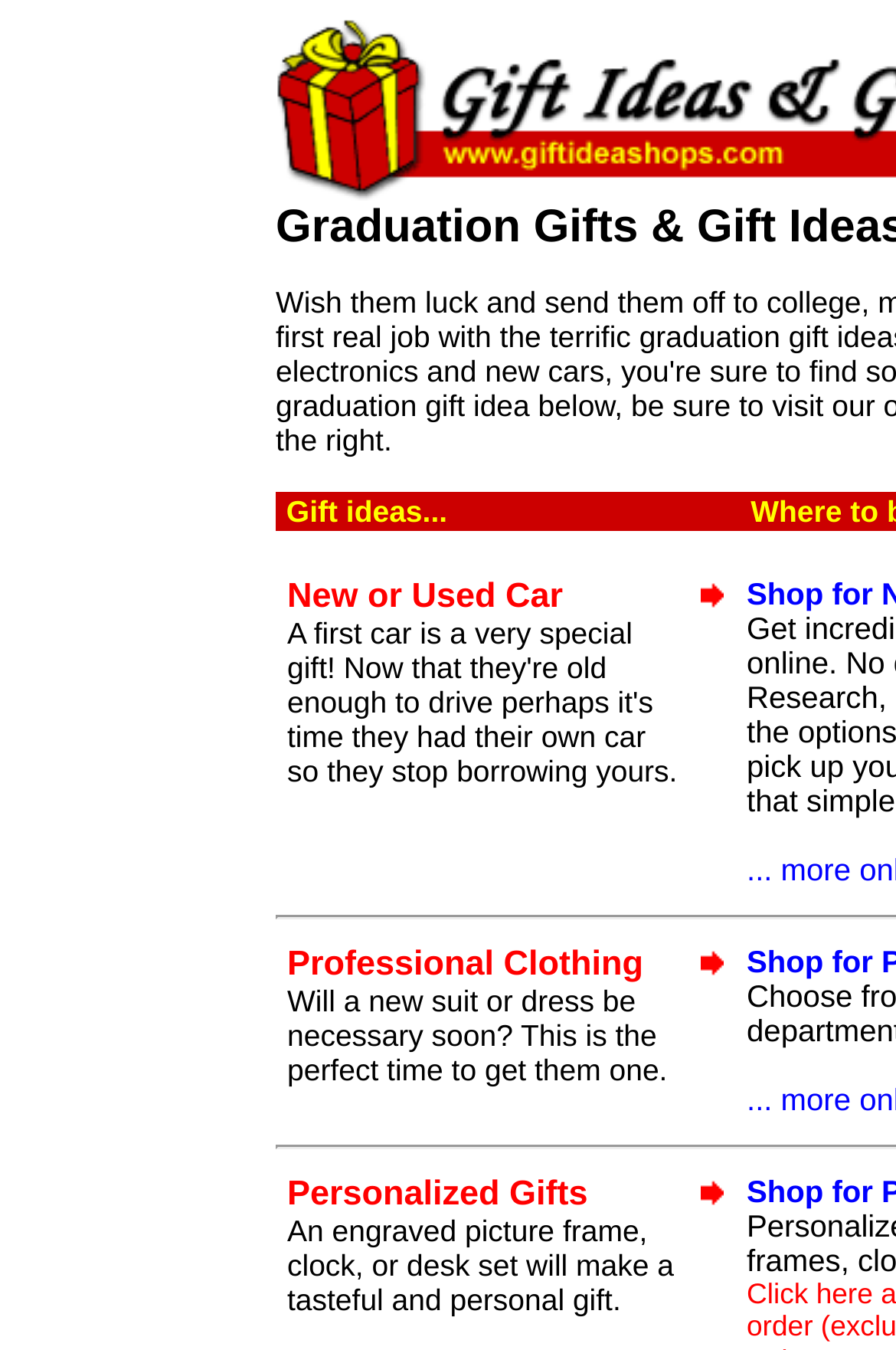Offer a detailed account of what is visible on the webpage.

The webpage is about graduation gift ideas, with a focus on unique gifts for high school, college, and other graduate school graduations. 

At the top, there is a title that reads "Graduation Gift Ideas, Unique Gifts for High School or College Graduation, etc." 

Below the title, there are several gift ideas presented in a table format. The first gift idea is "Gift ideas..." which is positioned on the left side of the page. To the right of this idea, there is a blank cell. 

The next gift idea is "New or Used Car", which is described as "A first car is a very special gift! Now that they're old enough to drive perhaps it's time they had their own car so they stop borrowing yours." This idea is positioned below the first one, still on the left side of the page. To the right of this idea, there is a small image. 

The third gift idea is "Professional Clothing", which is described as "Will a new suit or dress be necessary soon? This is the perfect time to get them one." This idea is positioned below the second one, still on the left side of the page. To the right of this idea, there are two small images, one above the other.